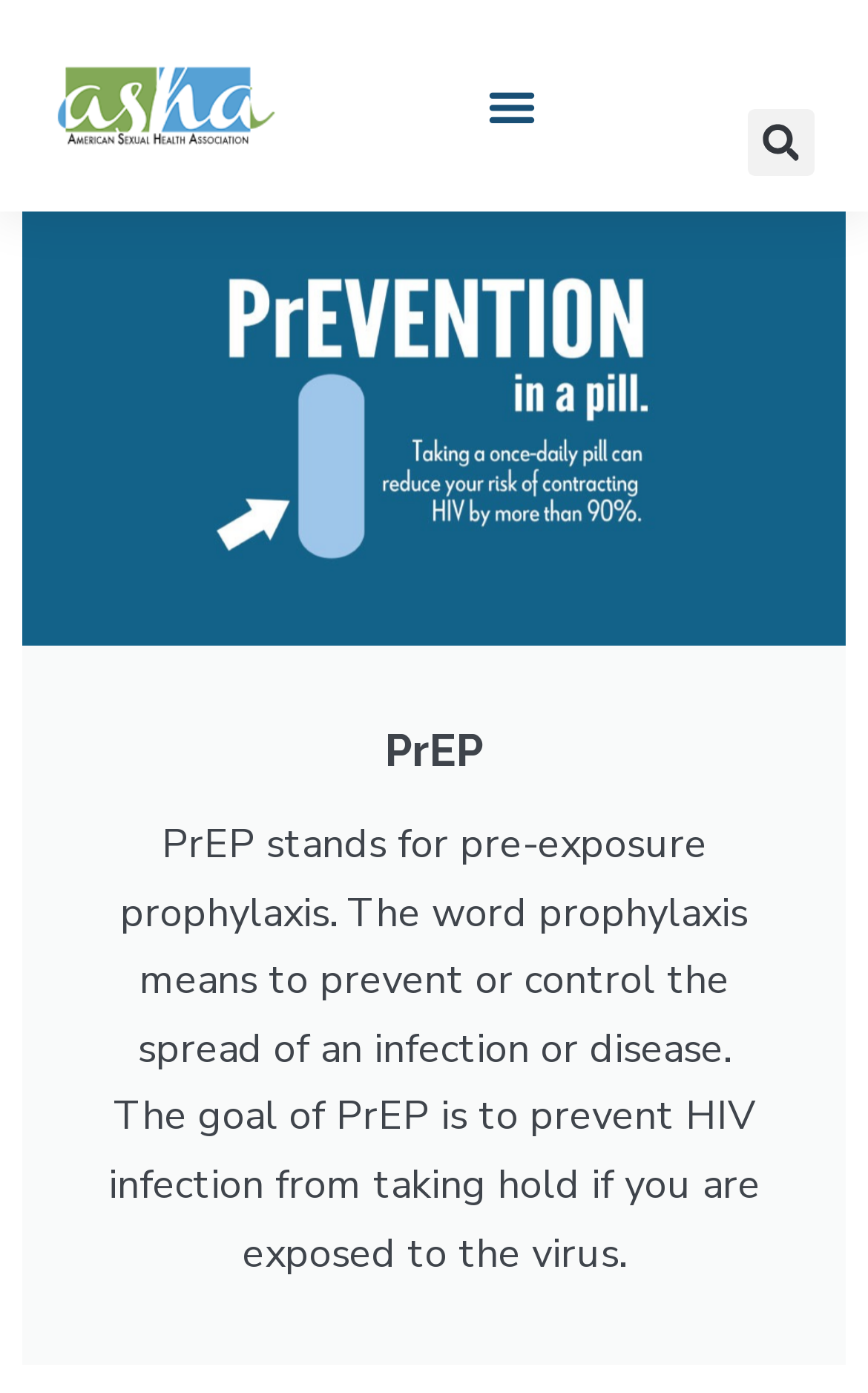Utilize the details in the image to give a detailed response to the question: How many elements are there in the top navigation bar?

The top navigation bar contains three elements: a link element, a button element with the text 'Menu Toggle', and a search element. These elements are located at the top of the webpage, as indicated by their bounding box coordinates.